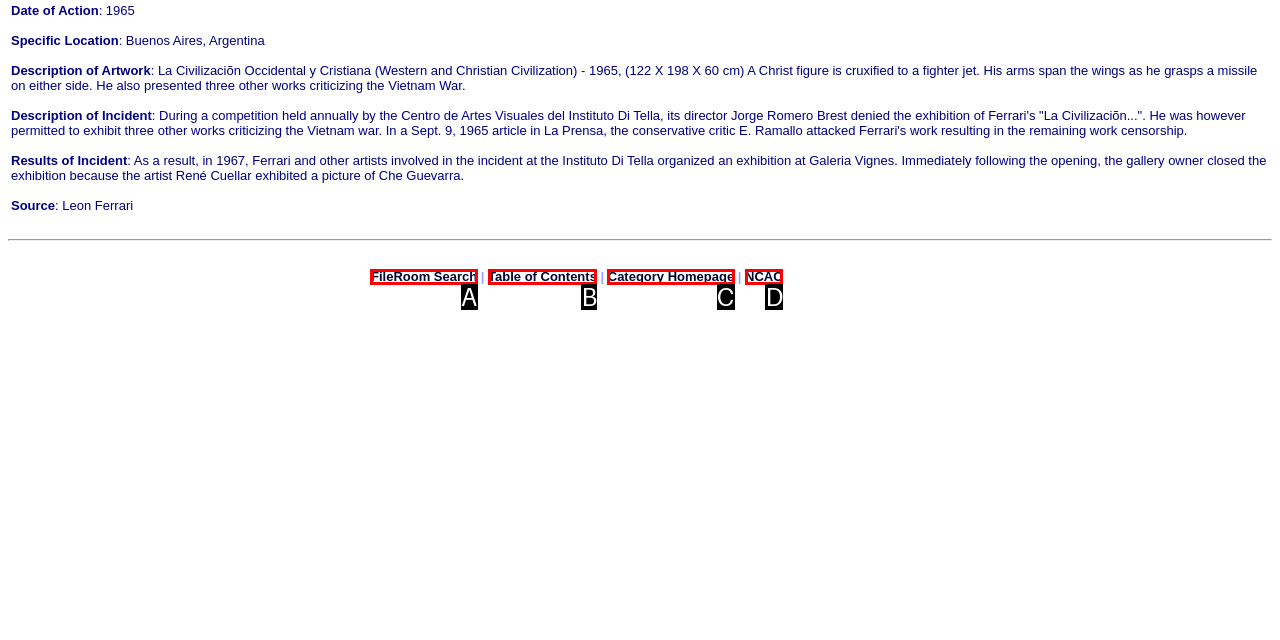Identify which HTML element aligns with the description: NCAC
Answer using the letter of the correct choice from the options available.

D